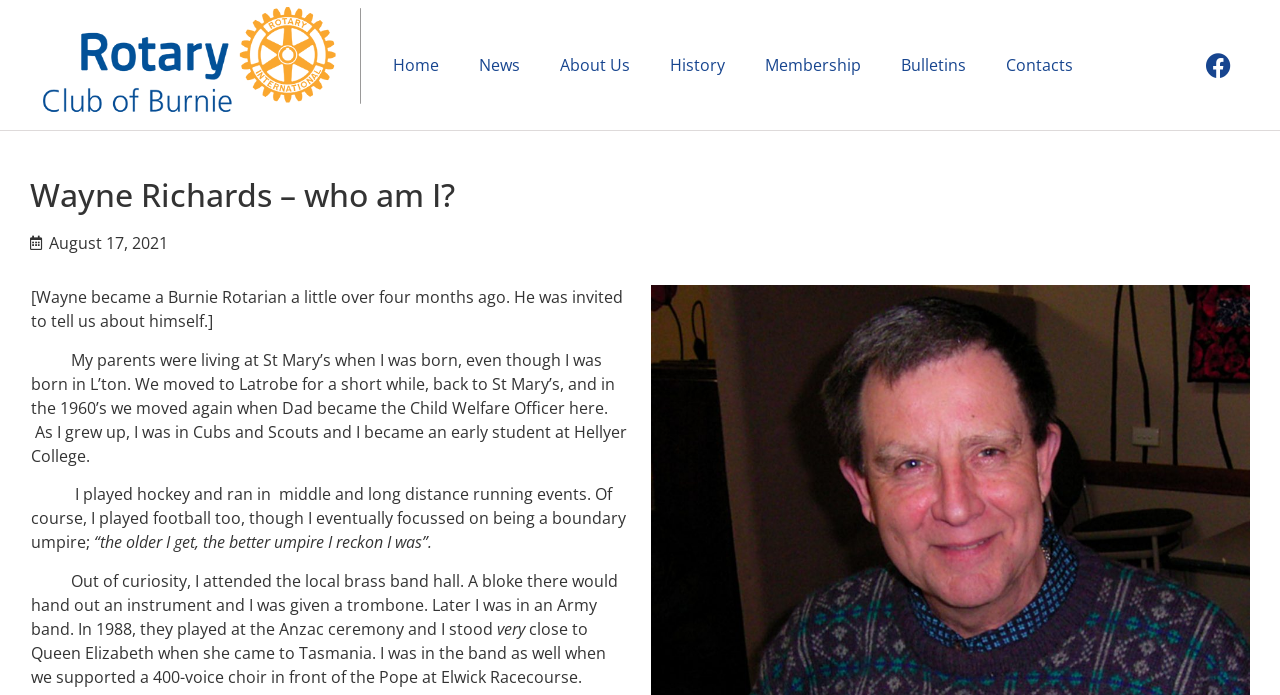Where was Wayne born?
Give a detailed response to the question by analyzing the screenshot.

According to the text, Wayne was born in L'ton, although his parents were living at St Mary's when he was born.